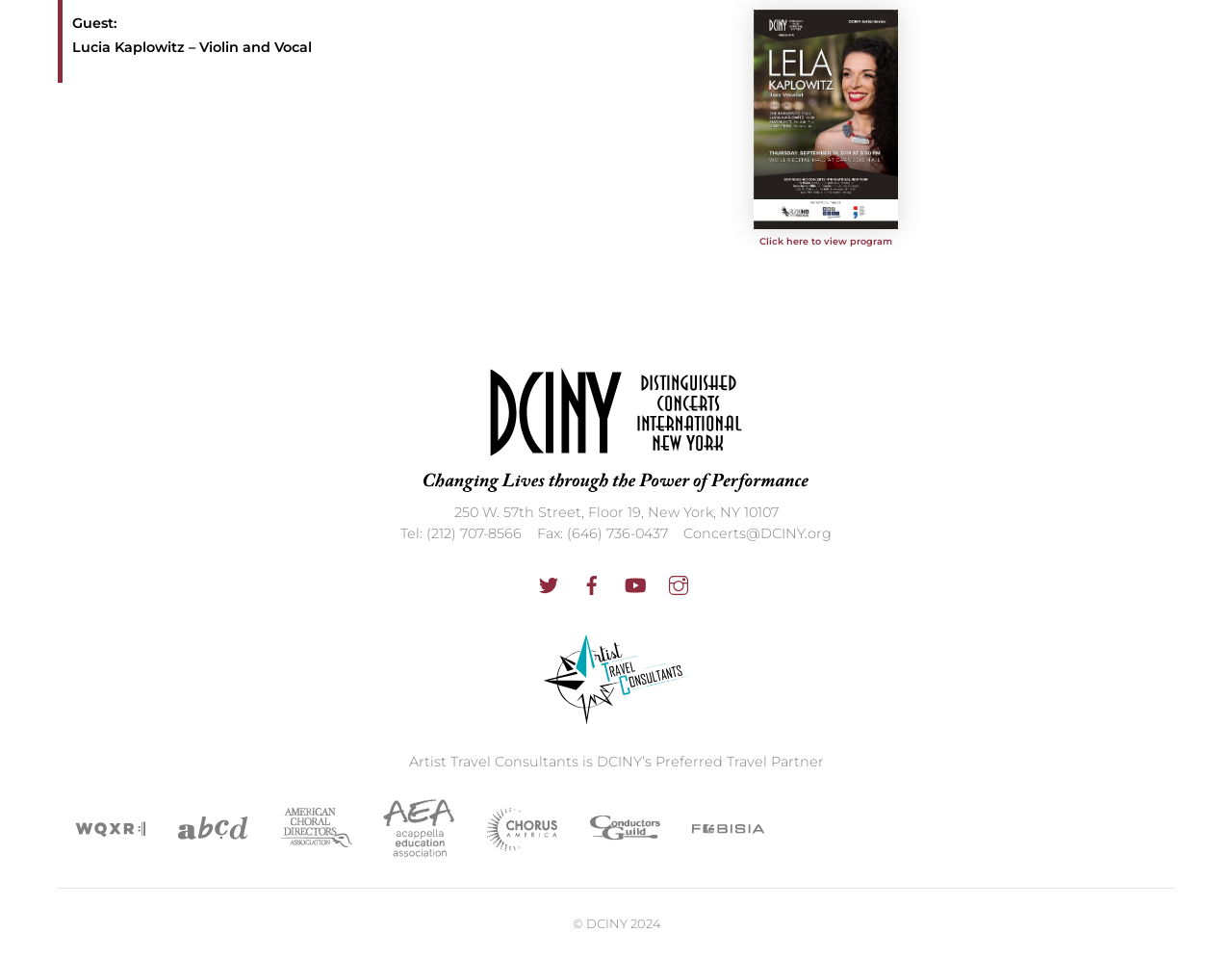Determine the bounding box coordinates (top-left x, top-left y, bottom-right x, bottom-right y) of the UI element described in the following text: aria-label="facebook"

[0.465, 0.599, 0.496, 0.617]